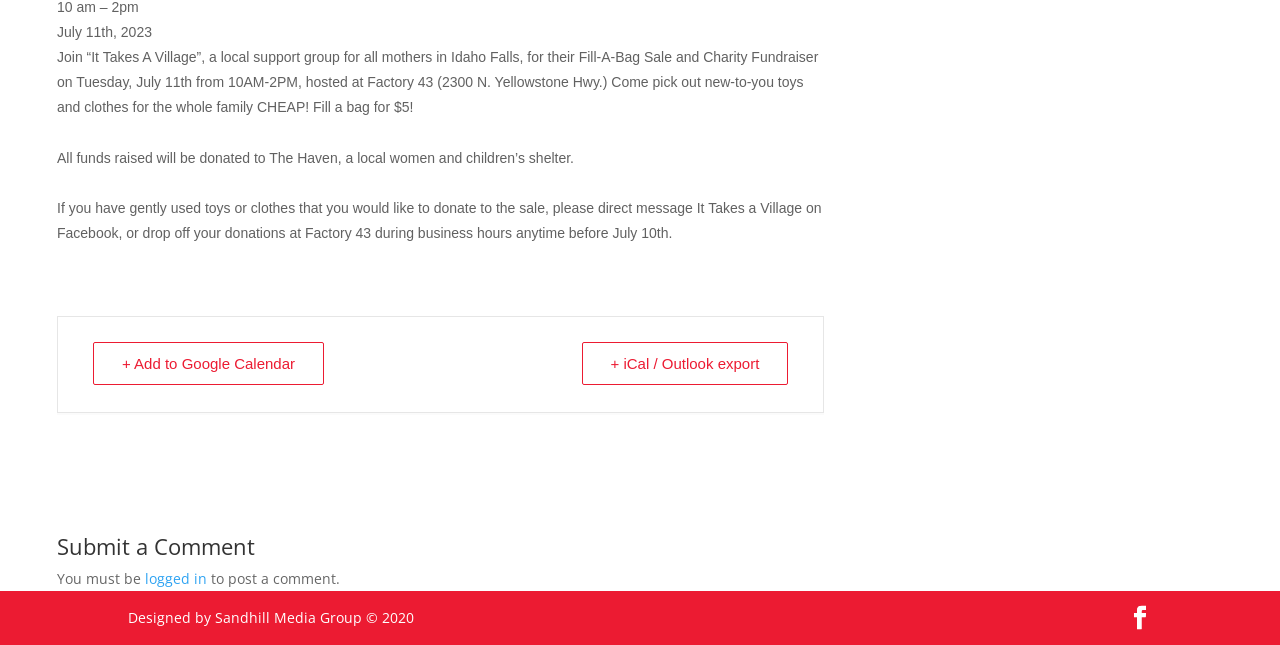Determine the bounding box coordinates for the HTML element mentioned in the following description: "Facebook". The coordinates should be a list of four floats ranging from 0 to 1, represented as [left, top, right, bottom].

[0.881, 0.94, 0.9, 0.978]